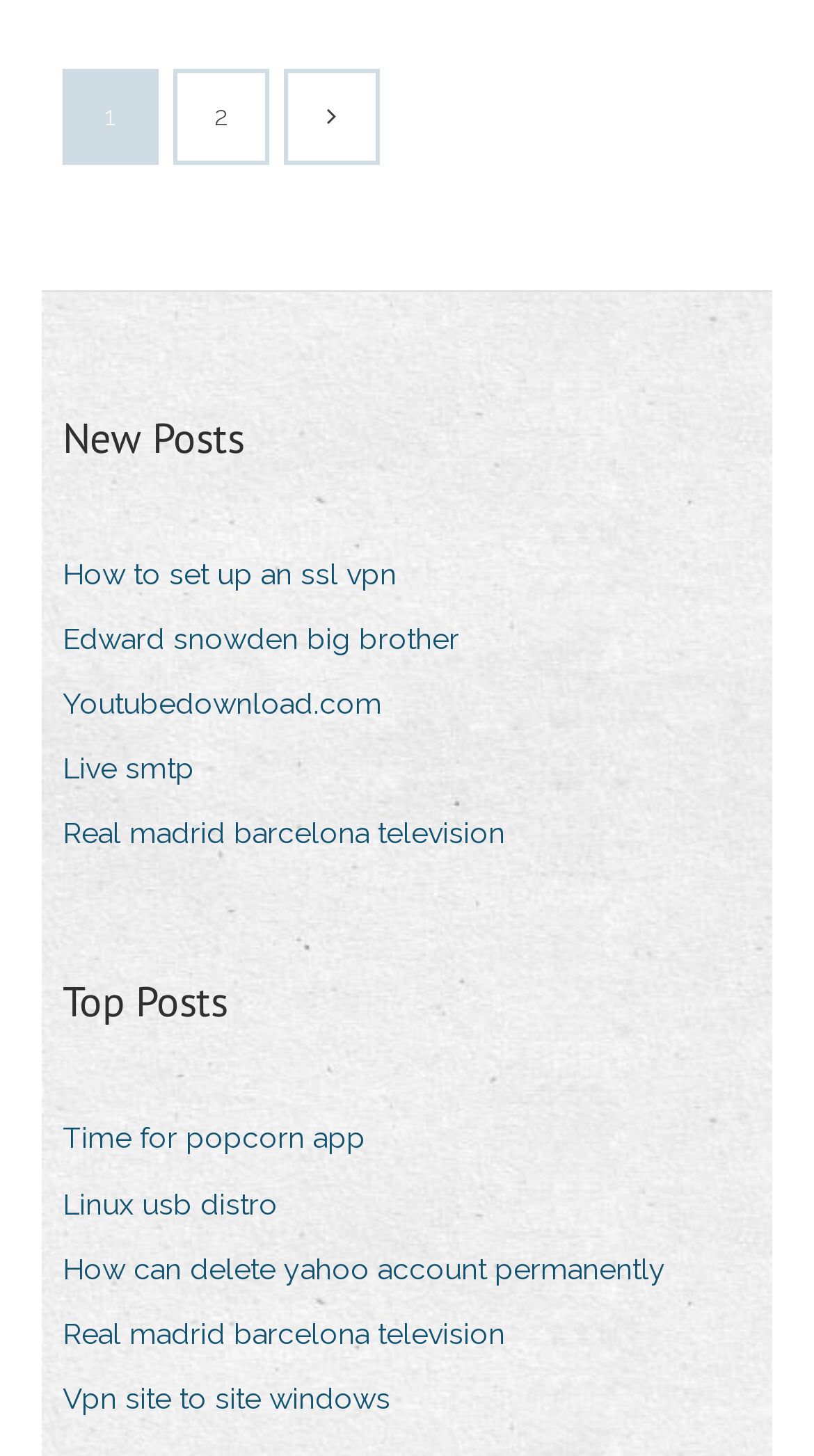How many navigation elements are there? Please answer the question using a single word or phrase based on the image.

1